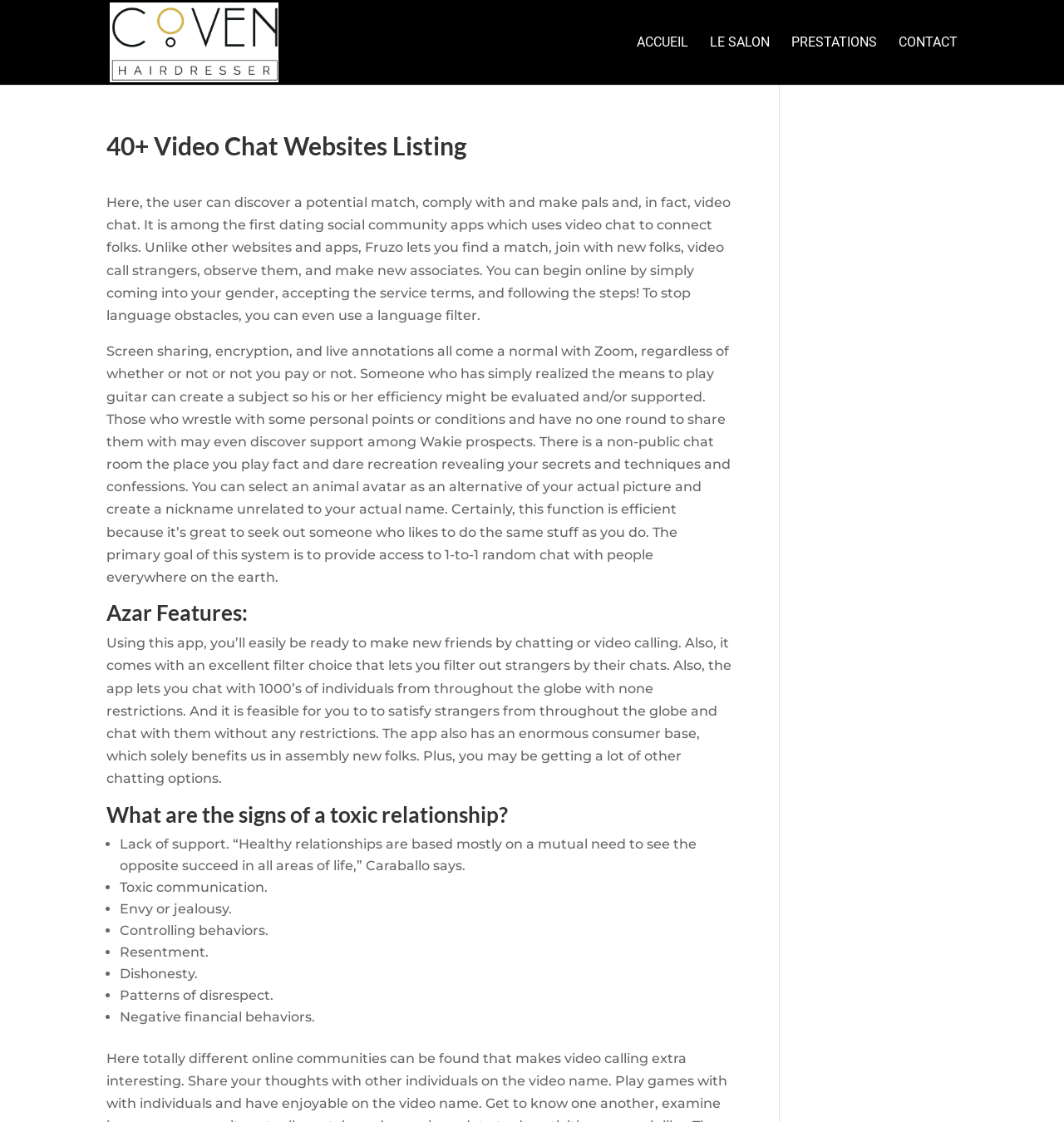Please use the details from the image to answer the following question comprehensively:
What is the benefit of using Azar?

According to the webpage, Azar allows users to easily make new friends by chatting or video calling, and it also has a great filter option that lets users filter out strangers by their chats. This is stated in the StaticText element with the description 'Using this app, you’ll easily be ready to make new friends by chatting or video calling.'